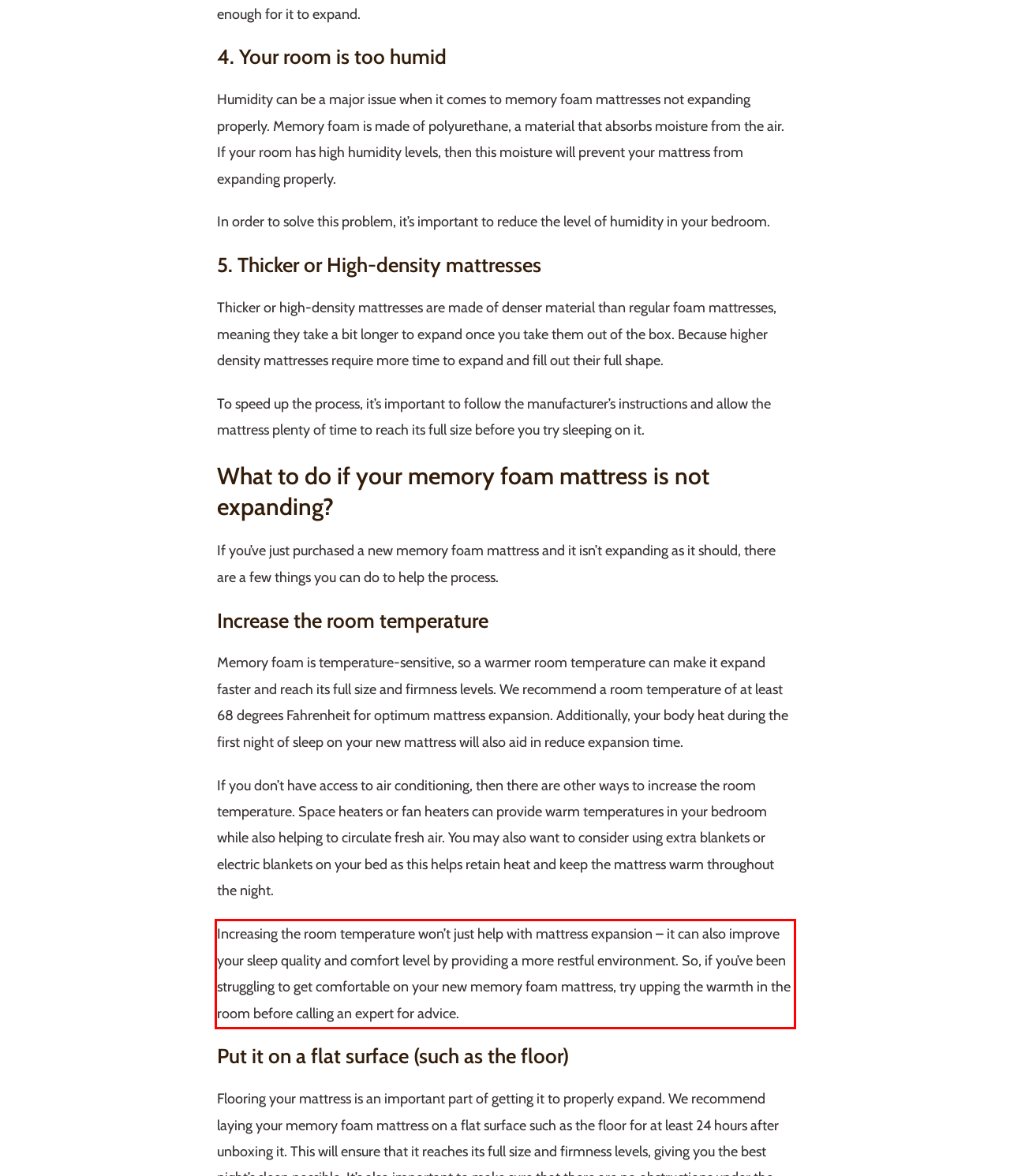Identify and transcribe the text content enclosed by the red bounding box in the given screenshot.

Increasing the room temperature won’t just help with mattress expansion – it can also improve your sleep quality and comfort level by providing a more restful environment. So, if you’ve been struggling to get comfortable on your new memory foam mattress, try upping the warmth in the room before calling an expert for advice.